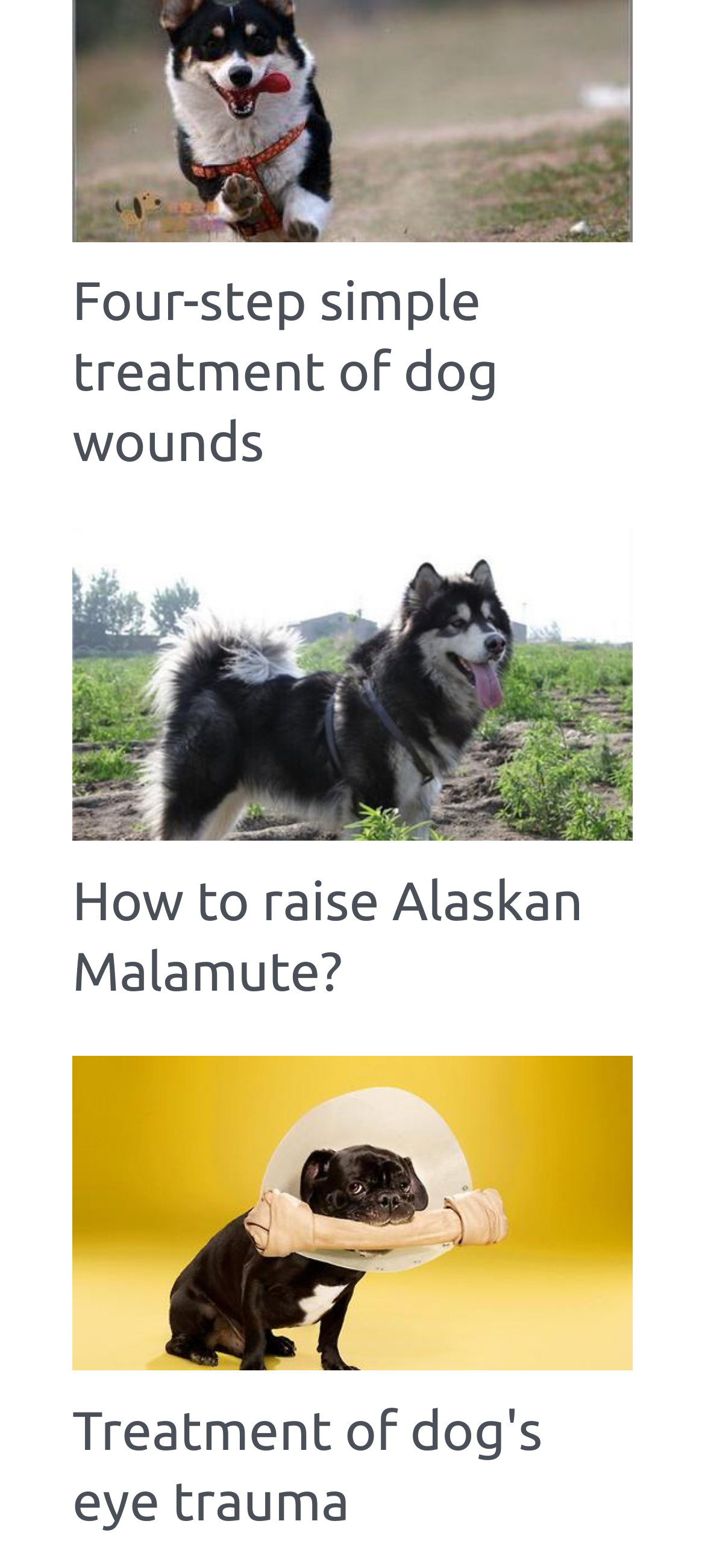Locate the bounding box coordinates of the UI element described by: "alt="How to raise Alaskan Malamute?"". Provide the coordinates as four float numbers between 0 and 1, formatted as [left, top, right, bottom].

[0.103, 0.426, 0.897, 0.444]